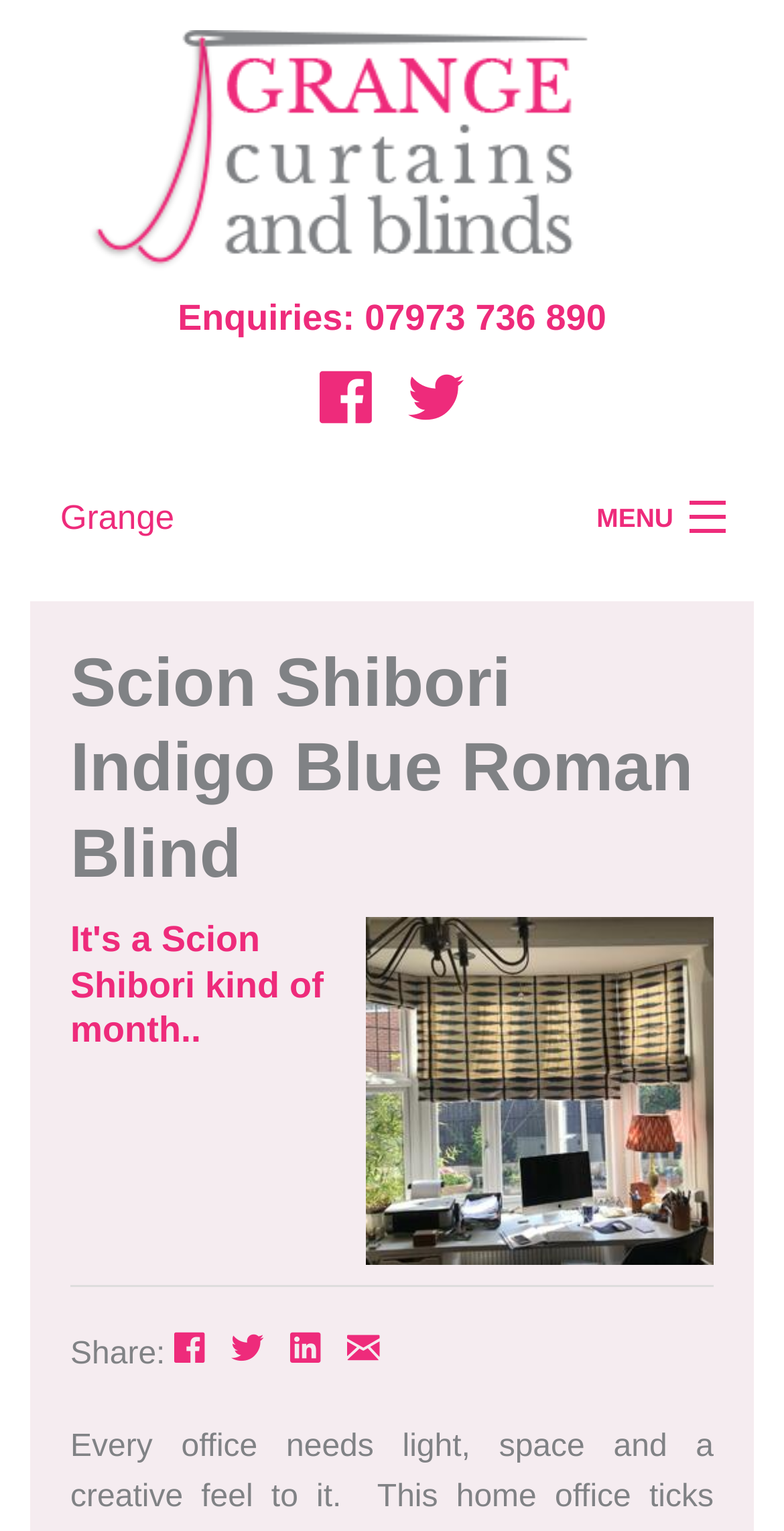Determine the bounding box coordinates for the clickable element to execute this instruction: "Expand Defences of doctoral theses submenu". Provide the coordinates as four float numbers between 0 and 1, i.e., [left, top, right, bottom].

None